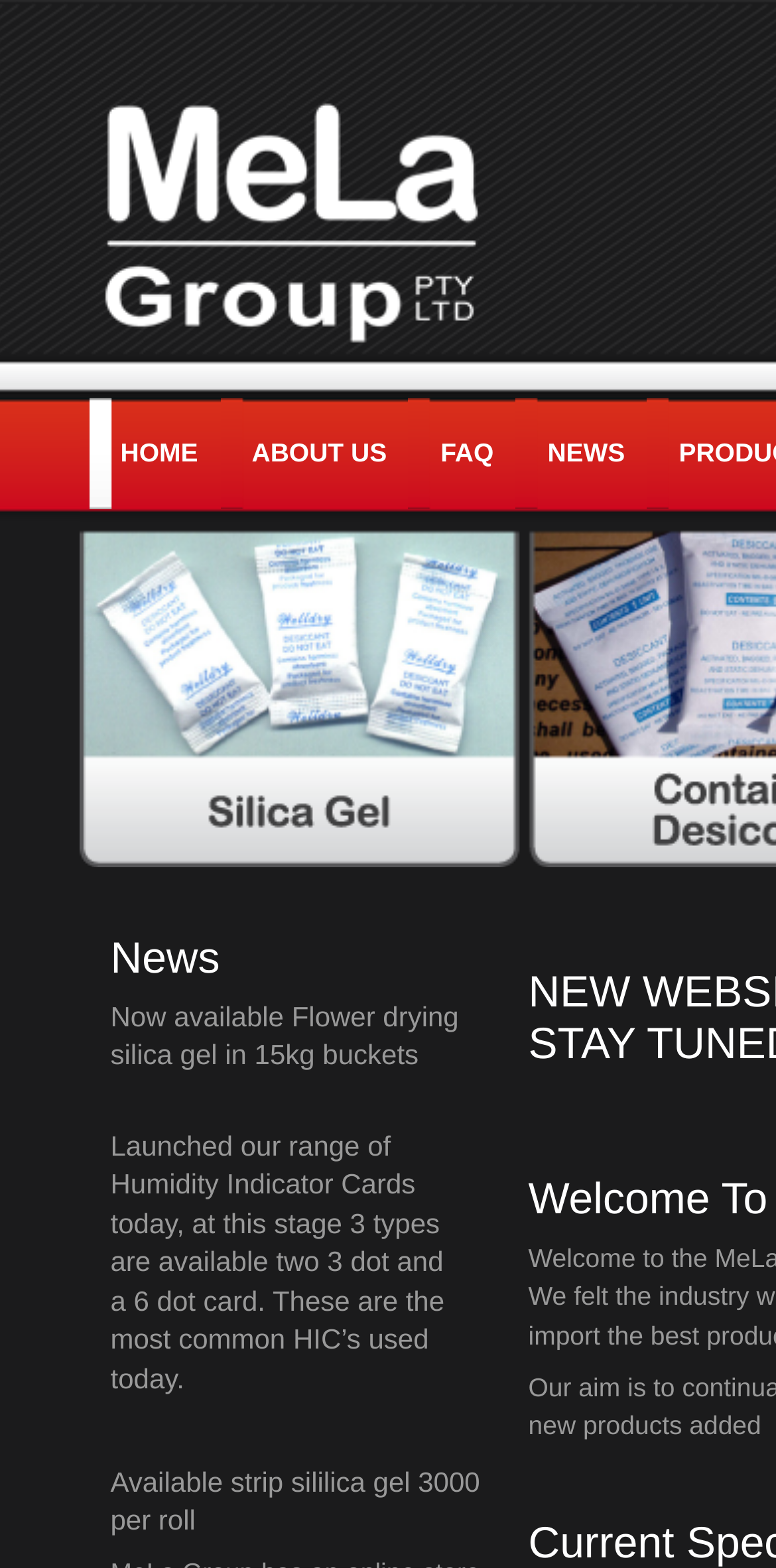Is the company Australian?
Provide an in-depth and detailed answer to the question.

The company, MeLa Group, is described as 'Australia's Silica Gel and Desiccant Specialist' in the root element, indicating that it is an Australian company.